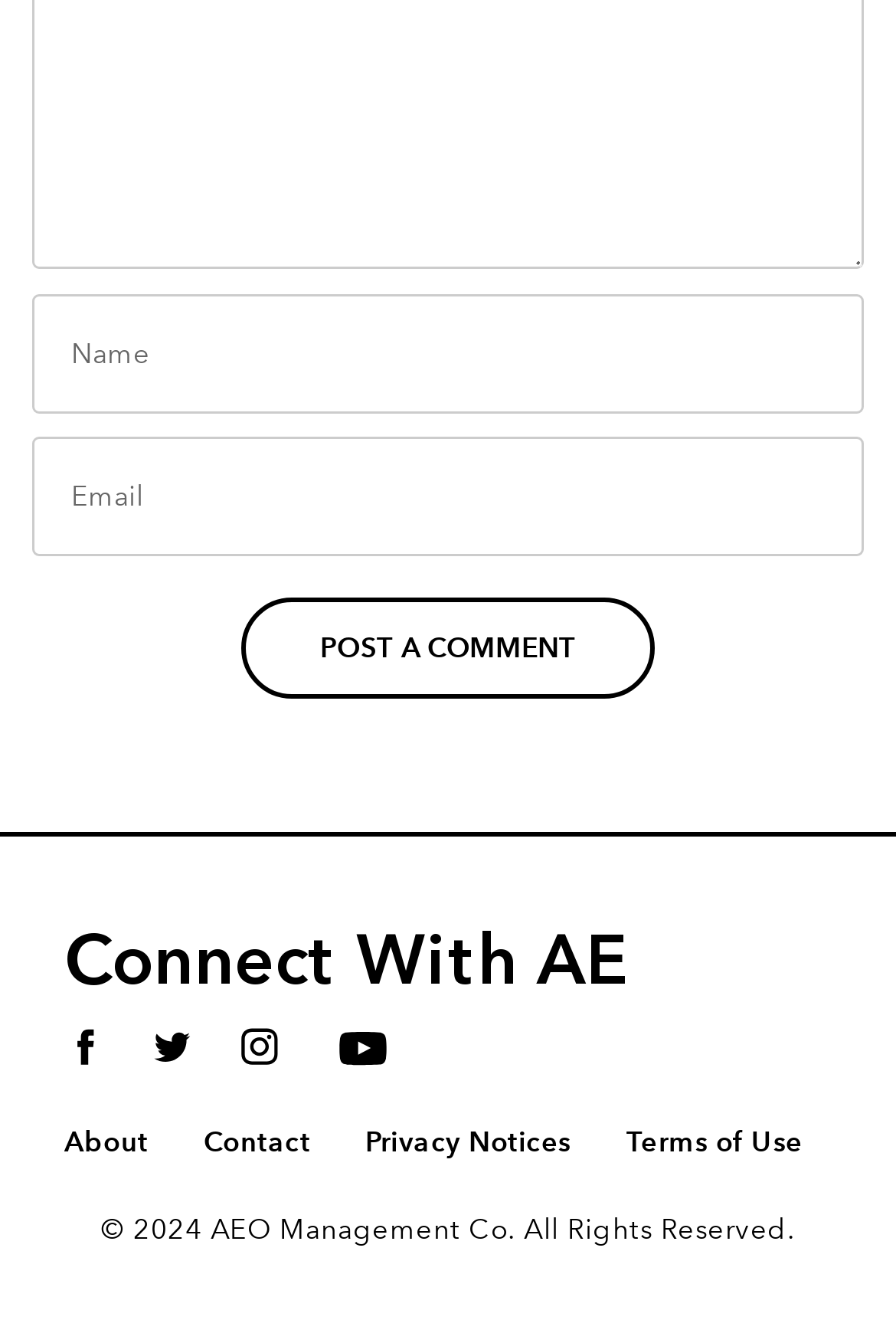How many textboxes are there?
Using the visual information from the image, give a one-word or short-phrase answer.

2